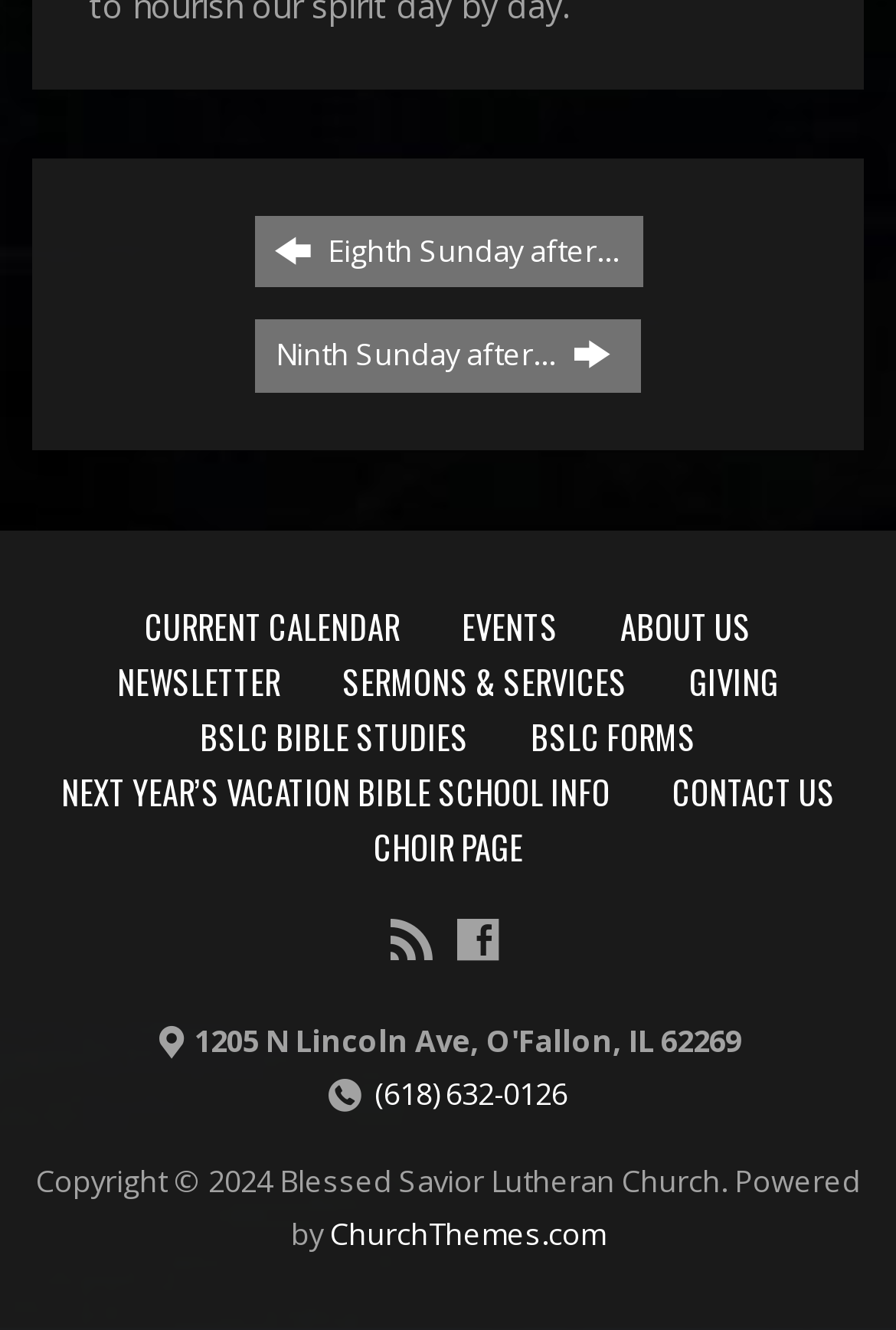Locate the bounding box coordinates of the segment that needs to be clicked to meet this instruction: "Read sermons and services".

[0.382, 0.493, 0.7, 0.53]